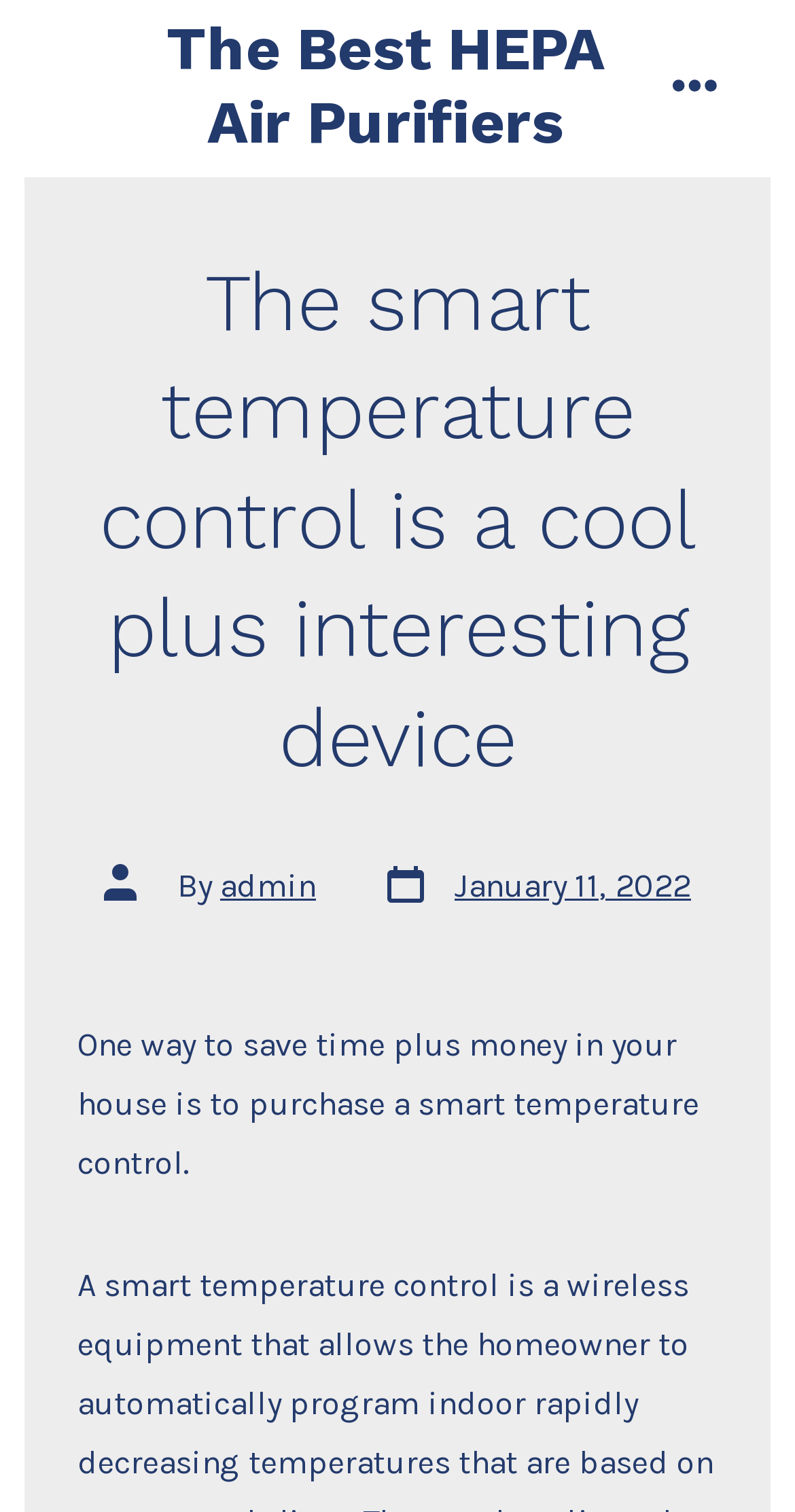Please reply to the following question with a single word or a short phrase:
Who is the author of the post?

admin